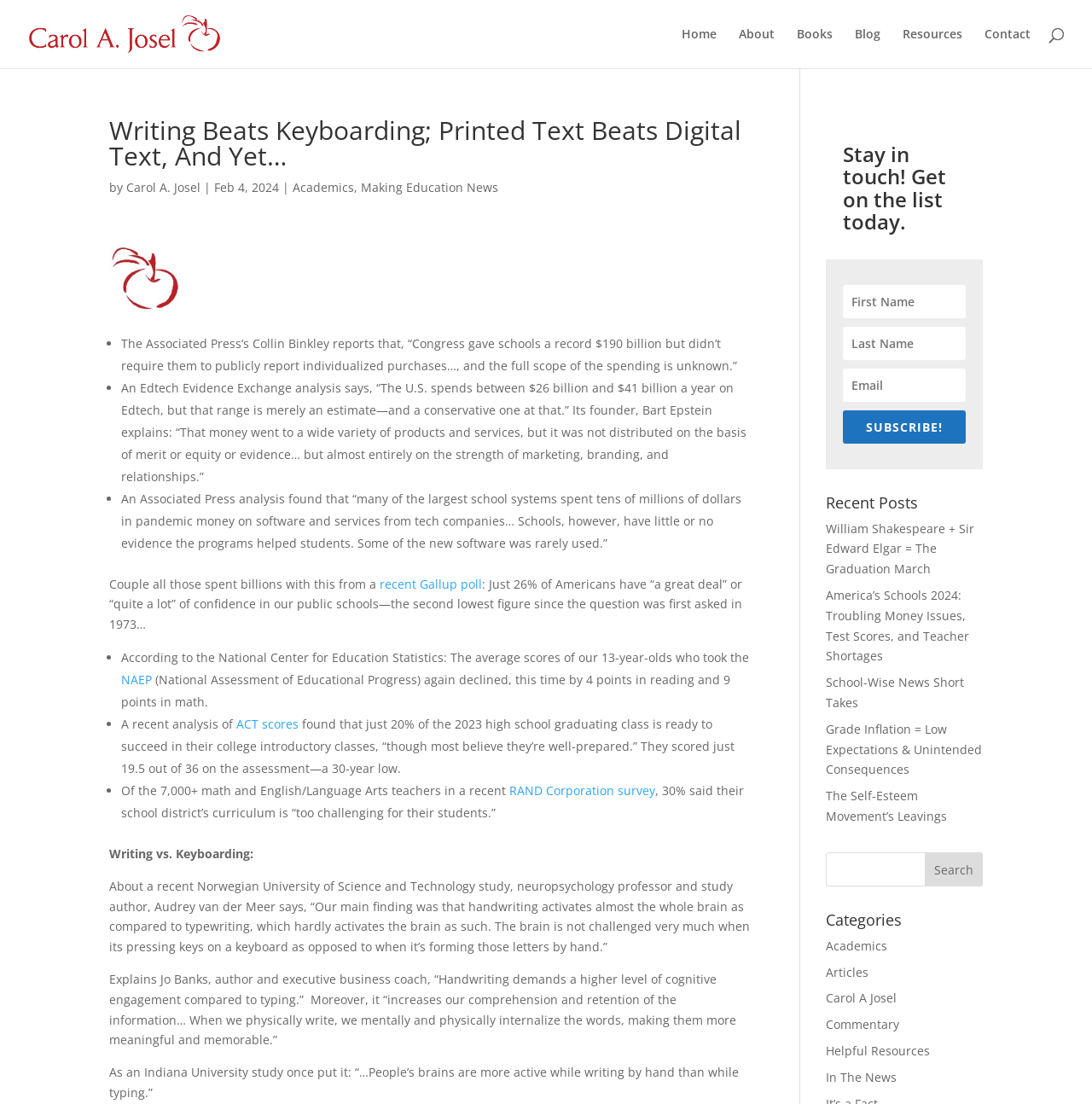Determine the bounding box of the UI component based on this description: "Helpful Resources". The bounding box coordinates should be four float values between 0 and 1, i.e., [left, top, right, bottom].

[0.756, 0.944, 0.852, 0.959]